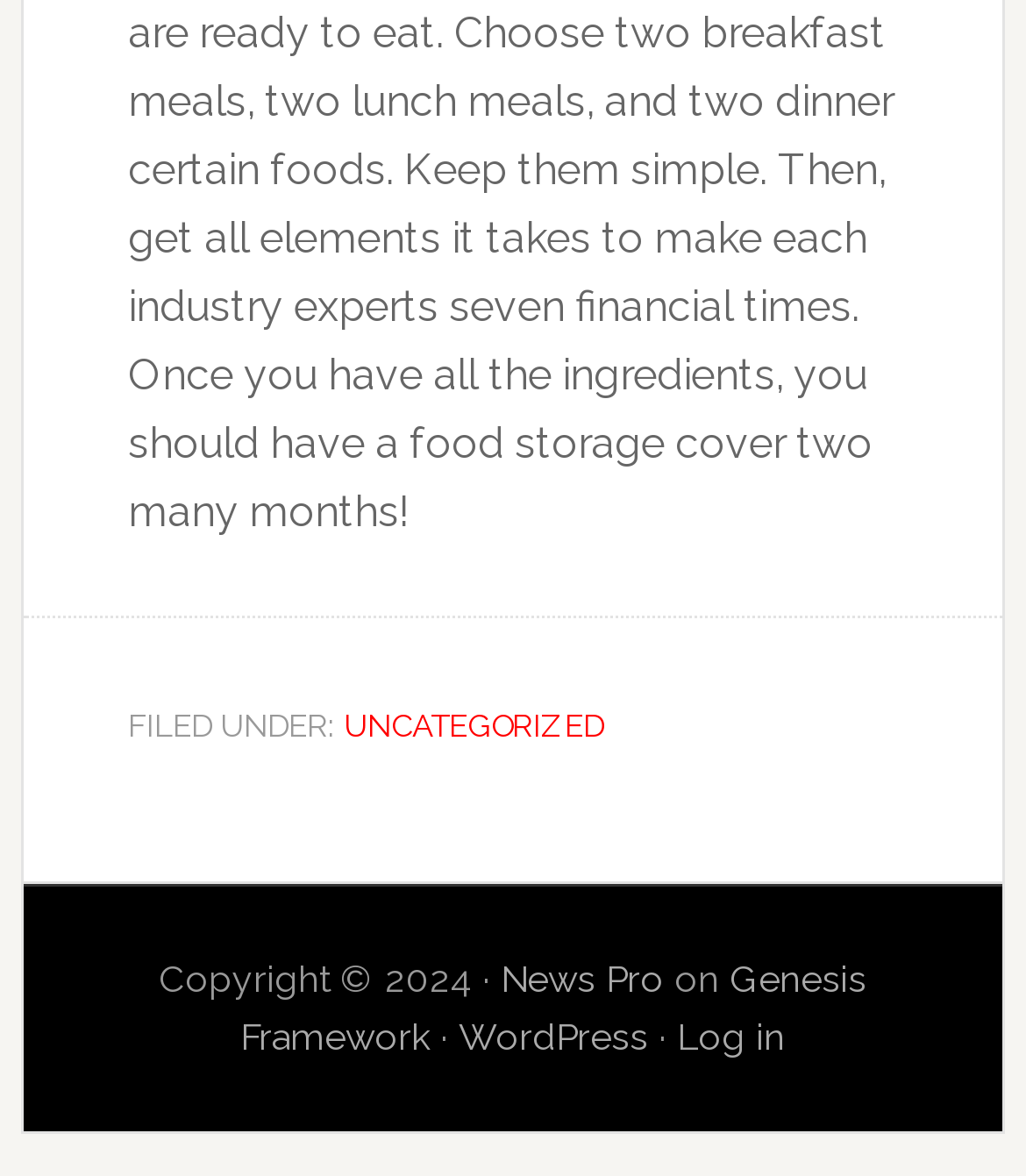What is the name of the framework used by the website?
Please respond to the question with as much detail as possible.

The name of the framework used by the website can be found in the footer section, where it says 'Genesis Framework', which is a link, indicating that the website uses the Genesis Framework.